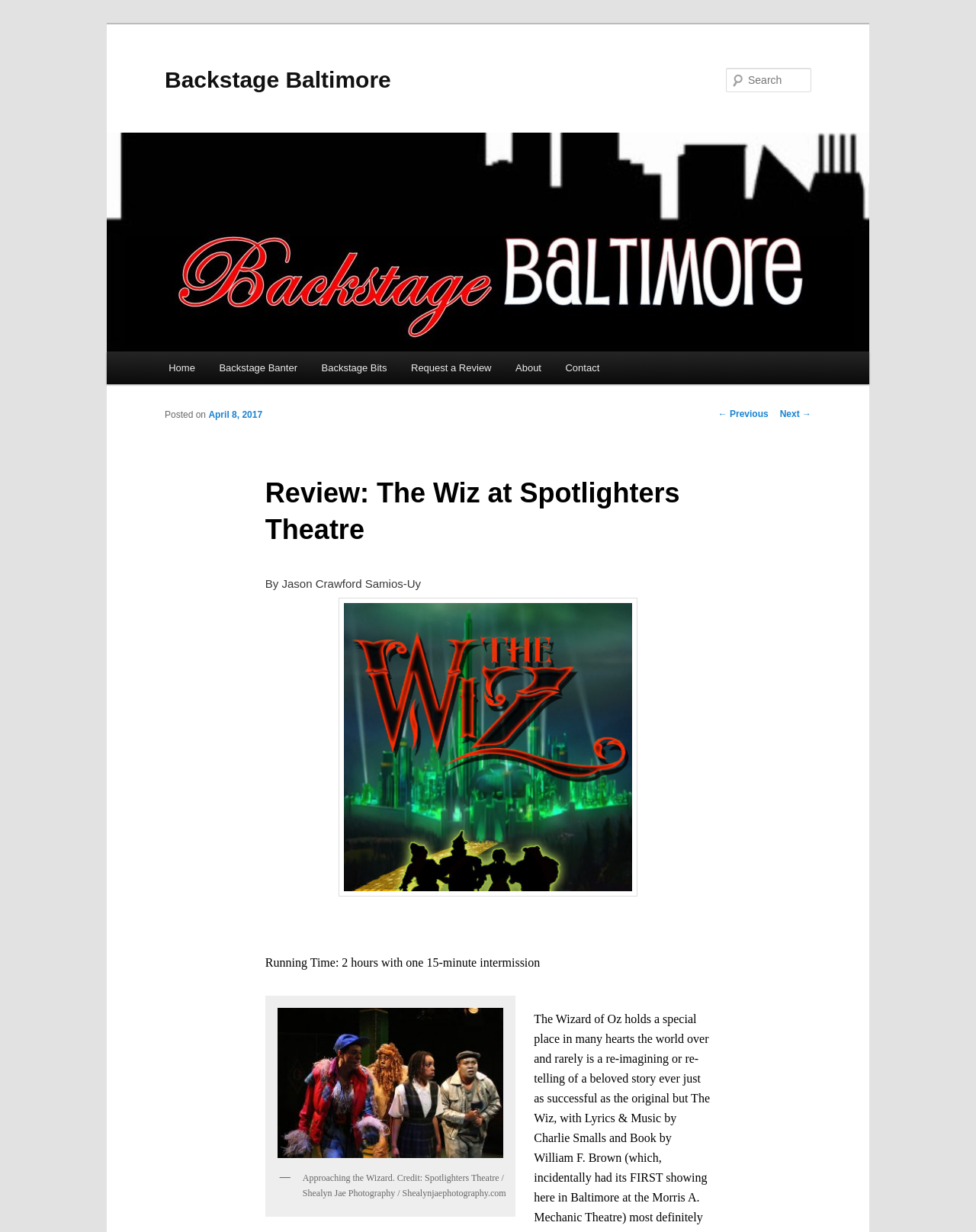Could you specify the bounding box coordinates for the clickable section to complete the following instruction: "Go to home page"?

[0.16, 0.285, 0.212, 0.312]